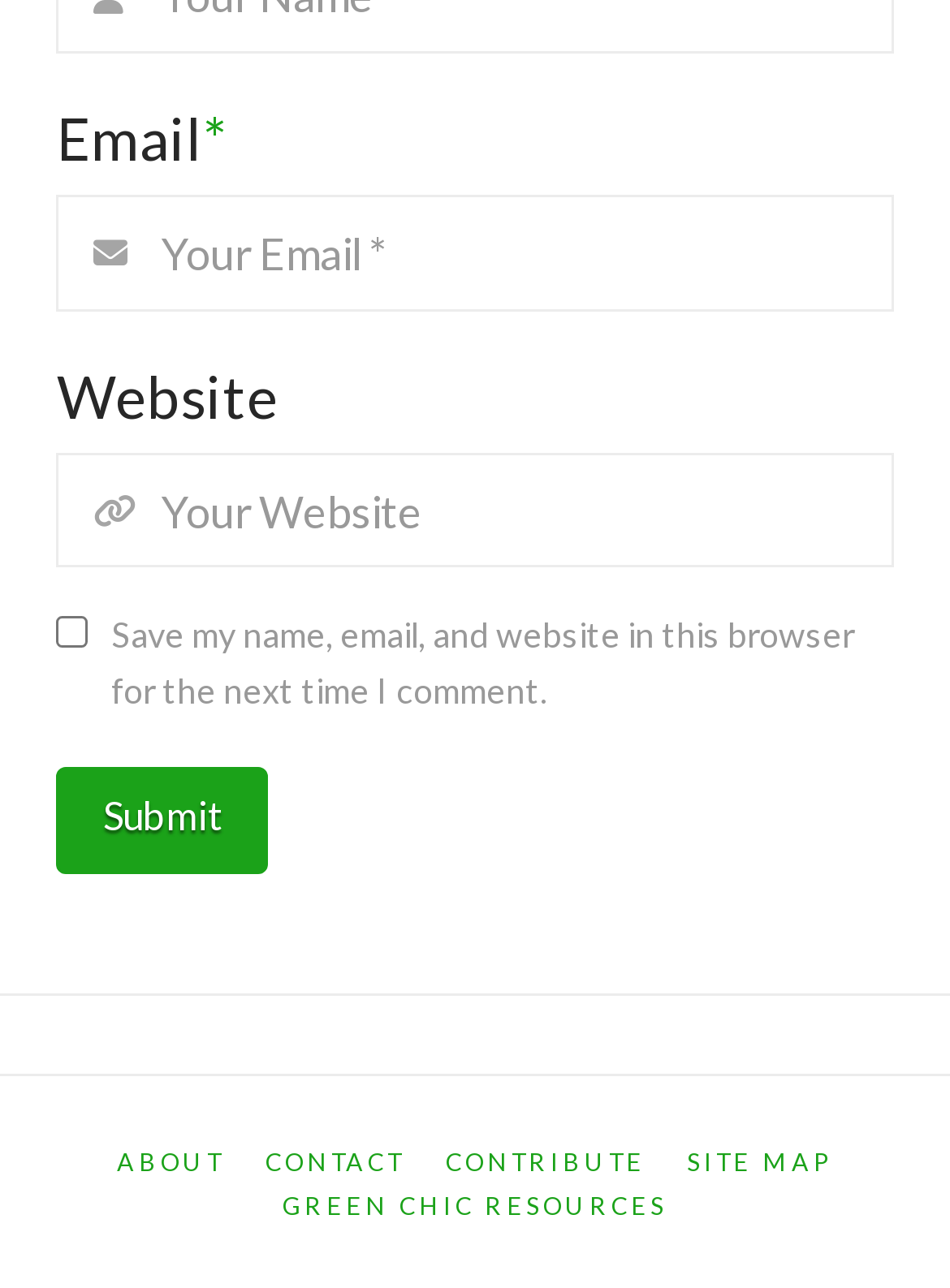Locate the bounding box coordinates of the clickable region to complete the following instruction: "Go to the ABOUT page."

[0.123, 0.891, 0.236, 0.915]